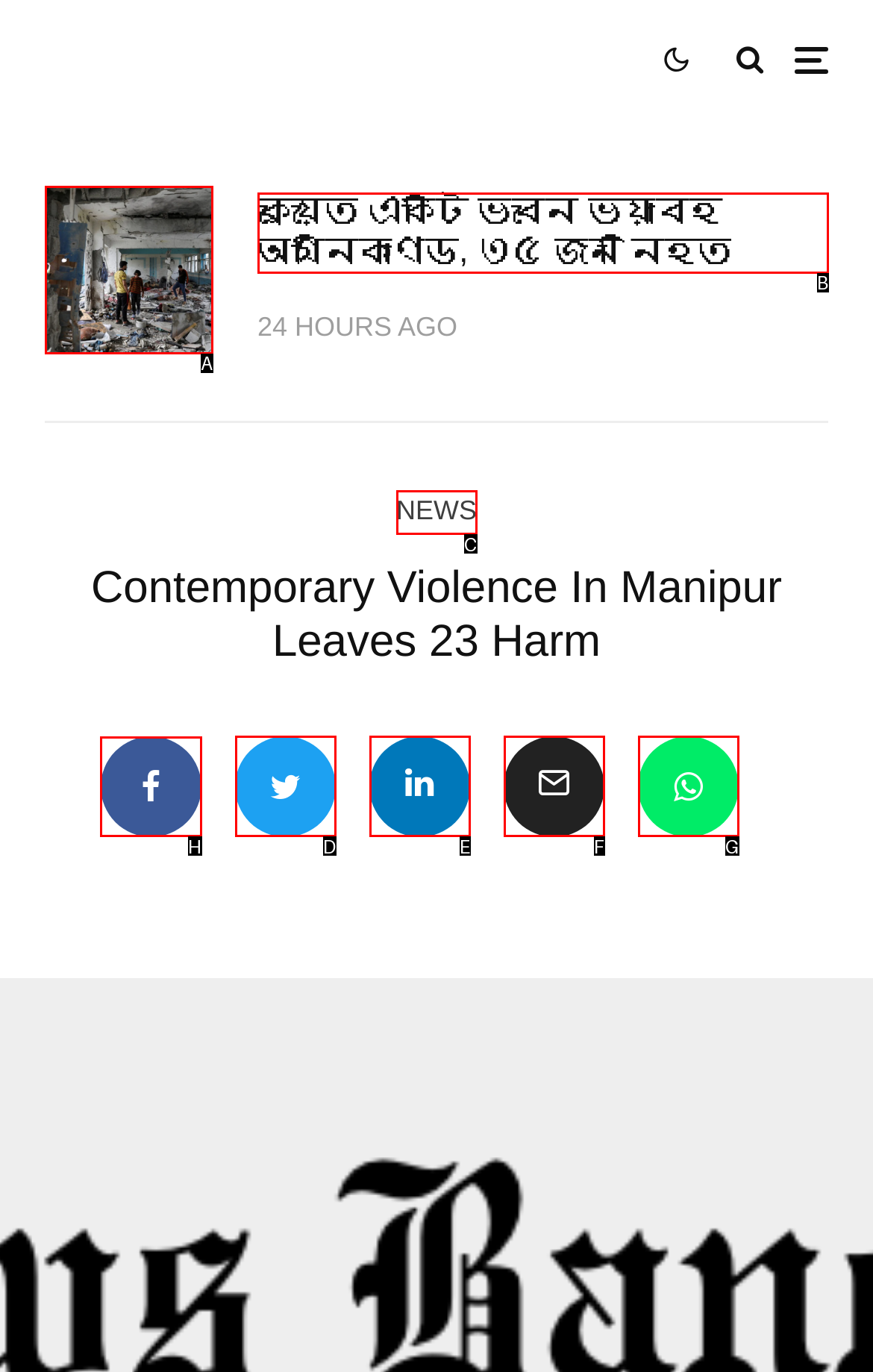Select the correct UI element to click for this task: Read Verse of the Day.
Answer using the letter from the provided options.

None